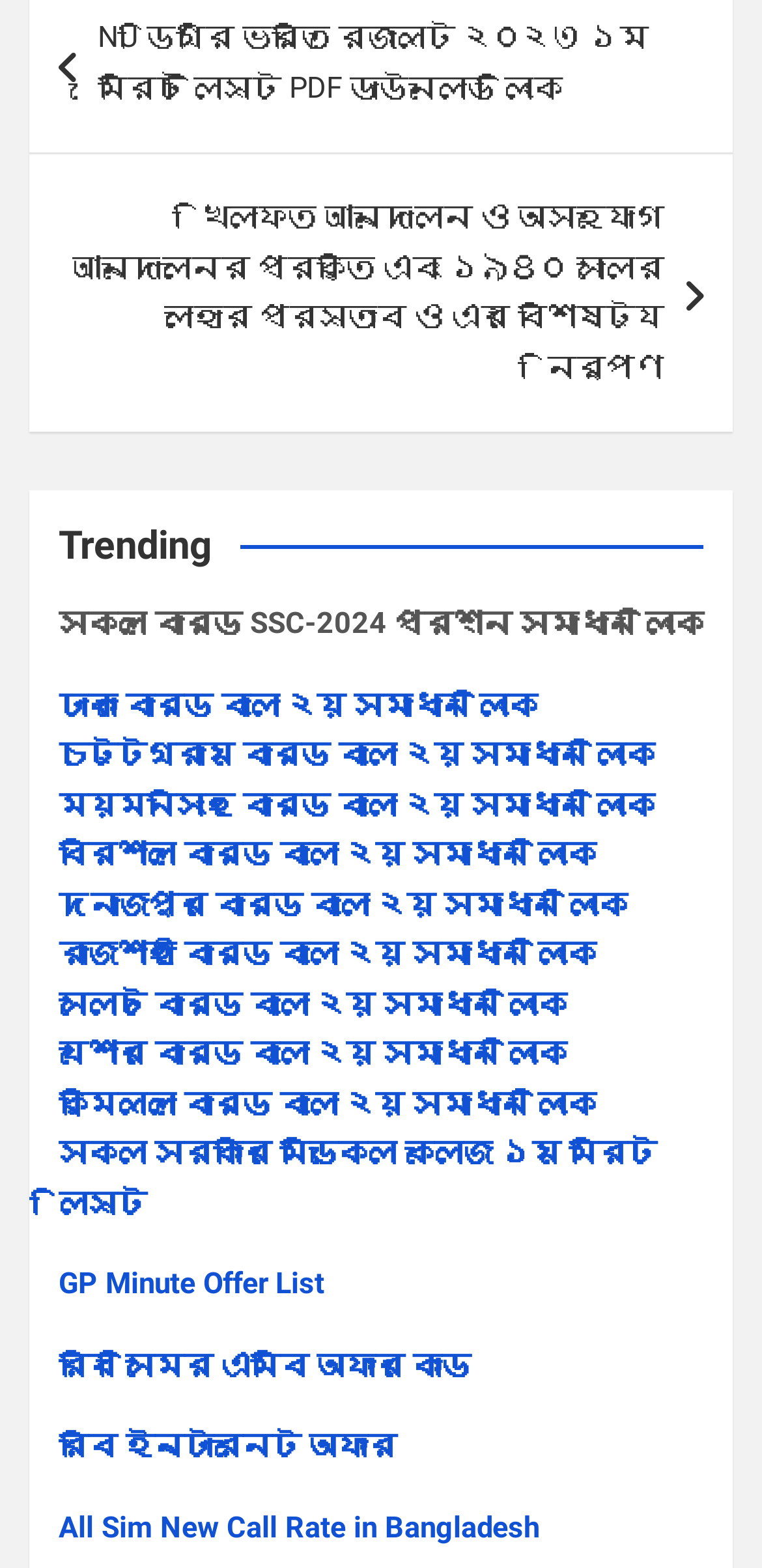Determine the coordinates of the bounding box for the clickable area needed to execute this instruction: "Check the new call rate for all sims in Bangladesh".

[0.077, 0.963, 0.708, 0.985]